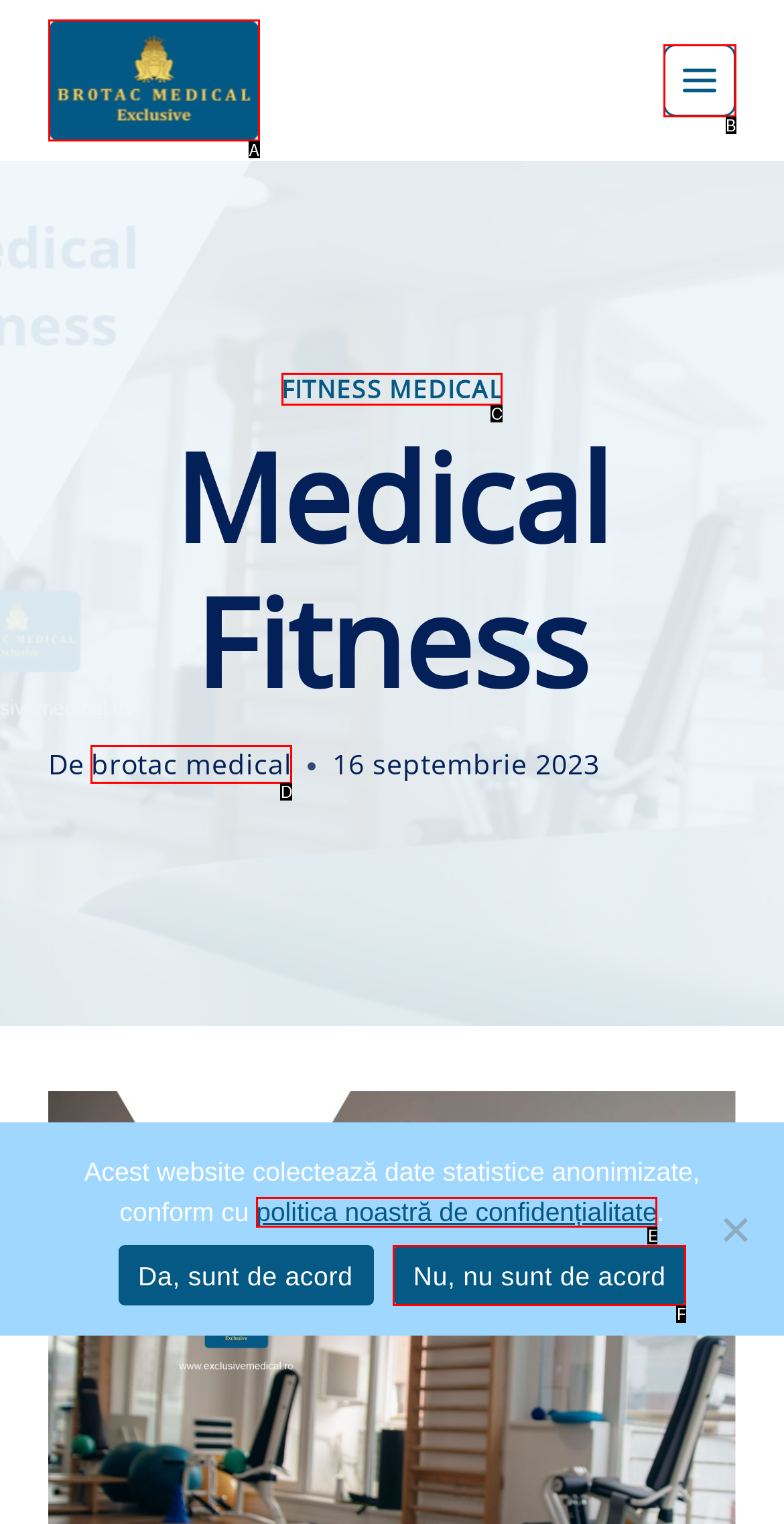Identify the option that best fits this description: name="submit" value="Post Comment"
Answer with the appropriate letter directly.

None